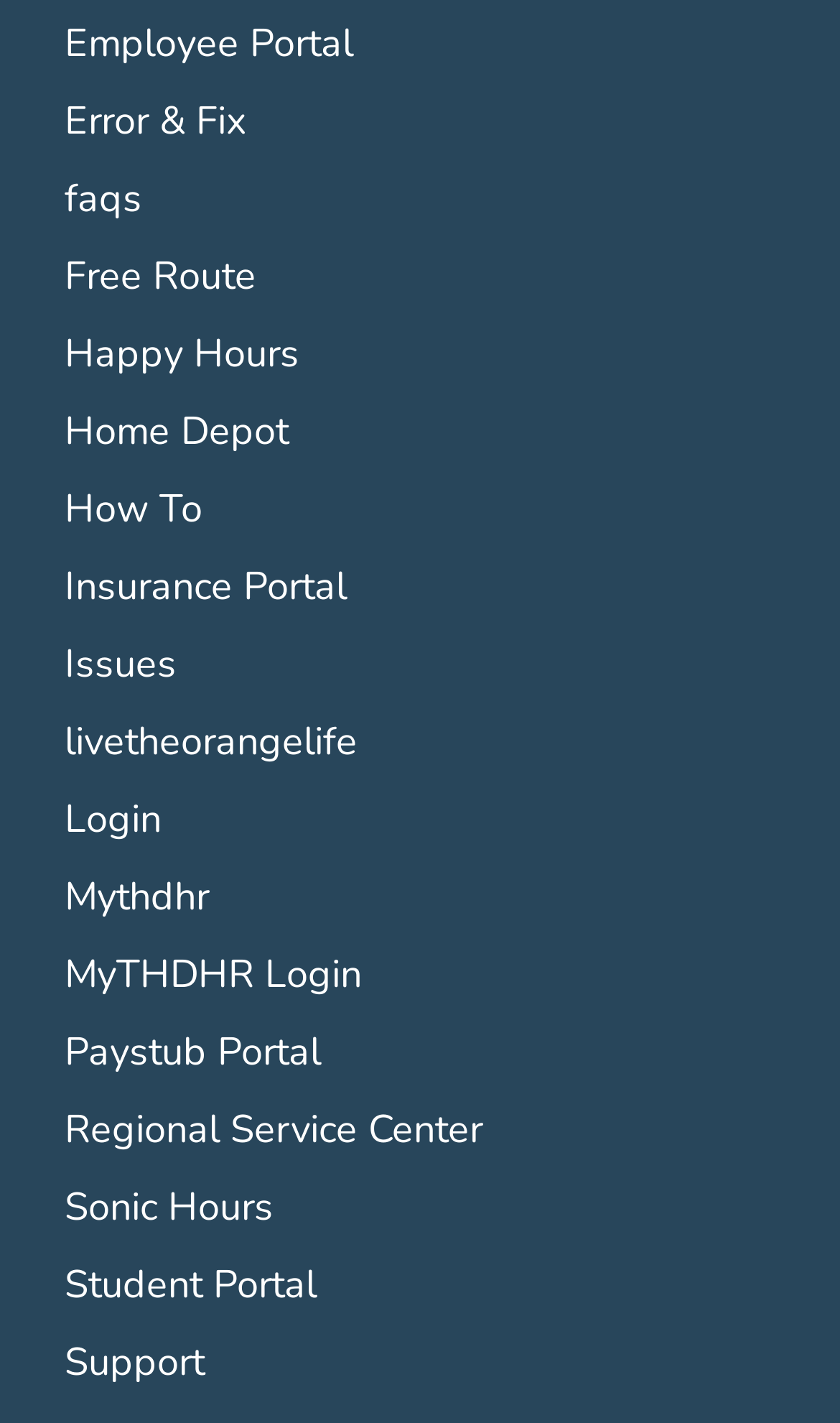Predict the bounding box coordinates for the UI element described as: "Login". The coordinates should be four float numbers between 0 and 1, presented as [left, top, right, bottom].

[0.077, 0.558, 0.192, 0.594]